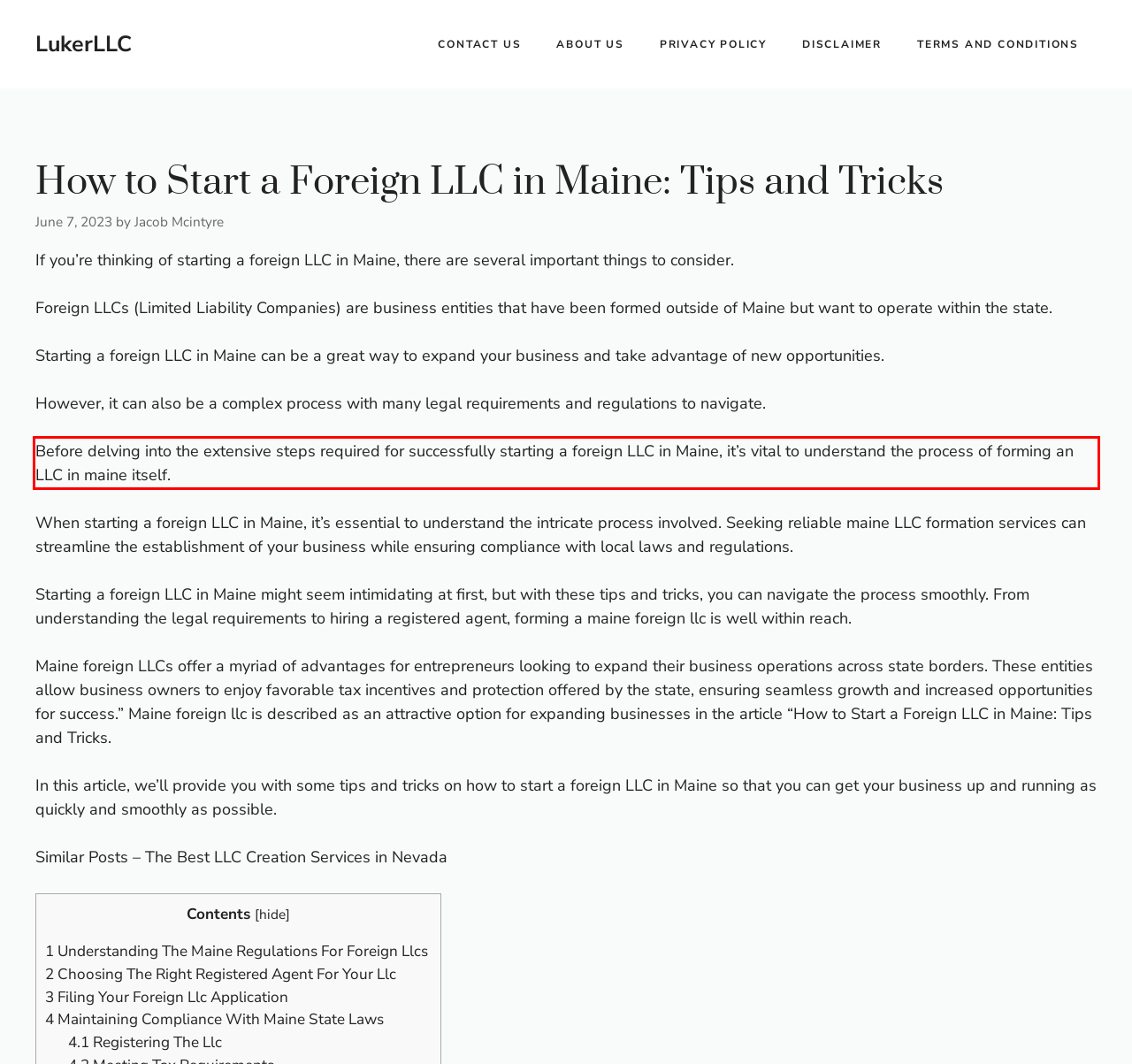Using OCR, extract the text content found within the red bounding box in the given webpage screenshot.

Before delving into the extensive steps required for successfully starting a foreign LLC in Maine, it’s vital to understand the process of forming an LLC in maine itself.